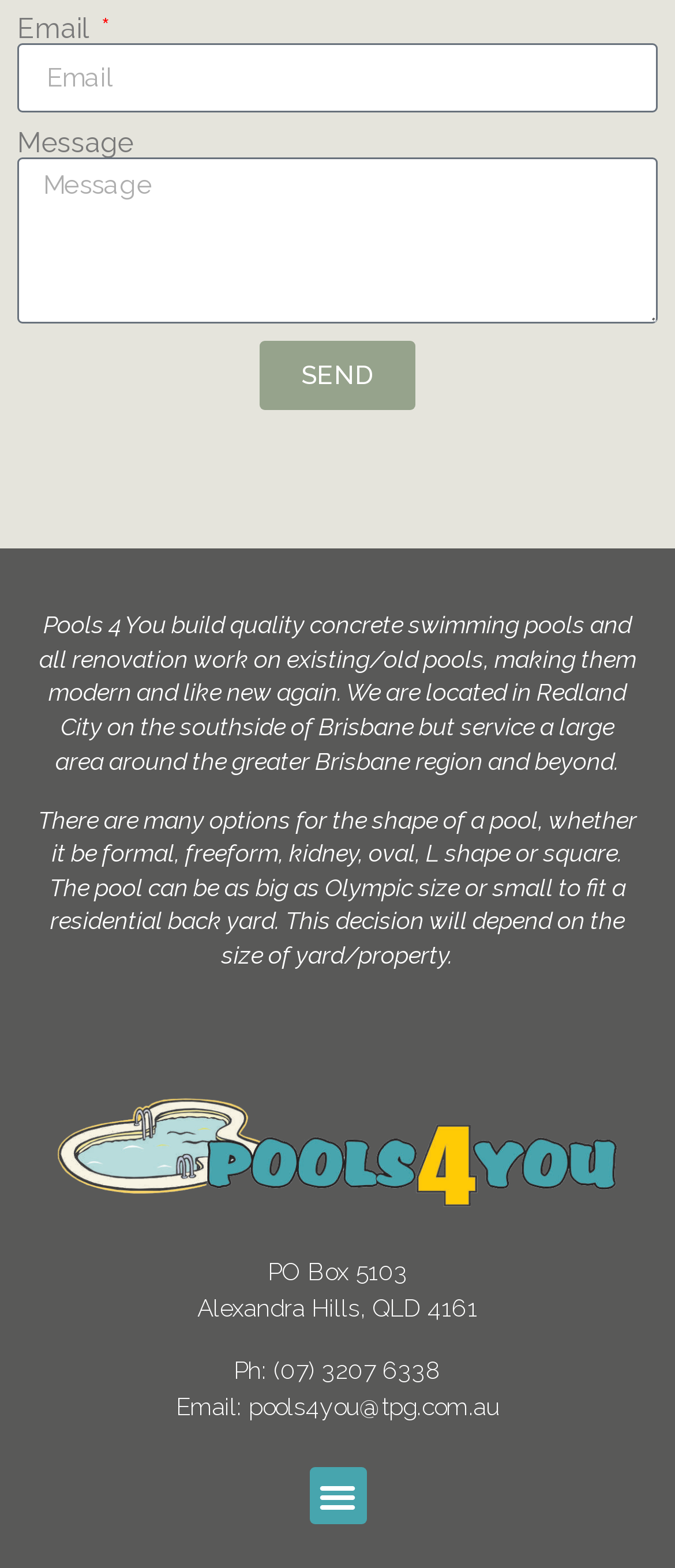Provide a single word or phrase to answer the given question: 
What is the phone number of the company?

(07) 3207 6338